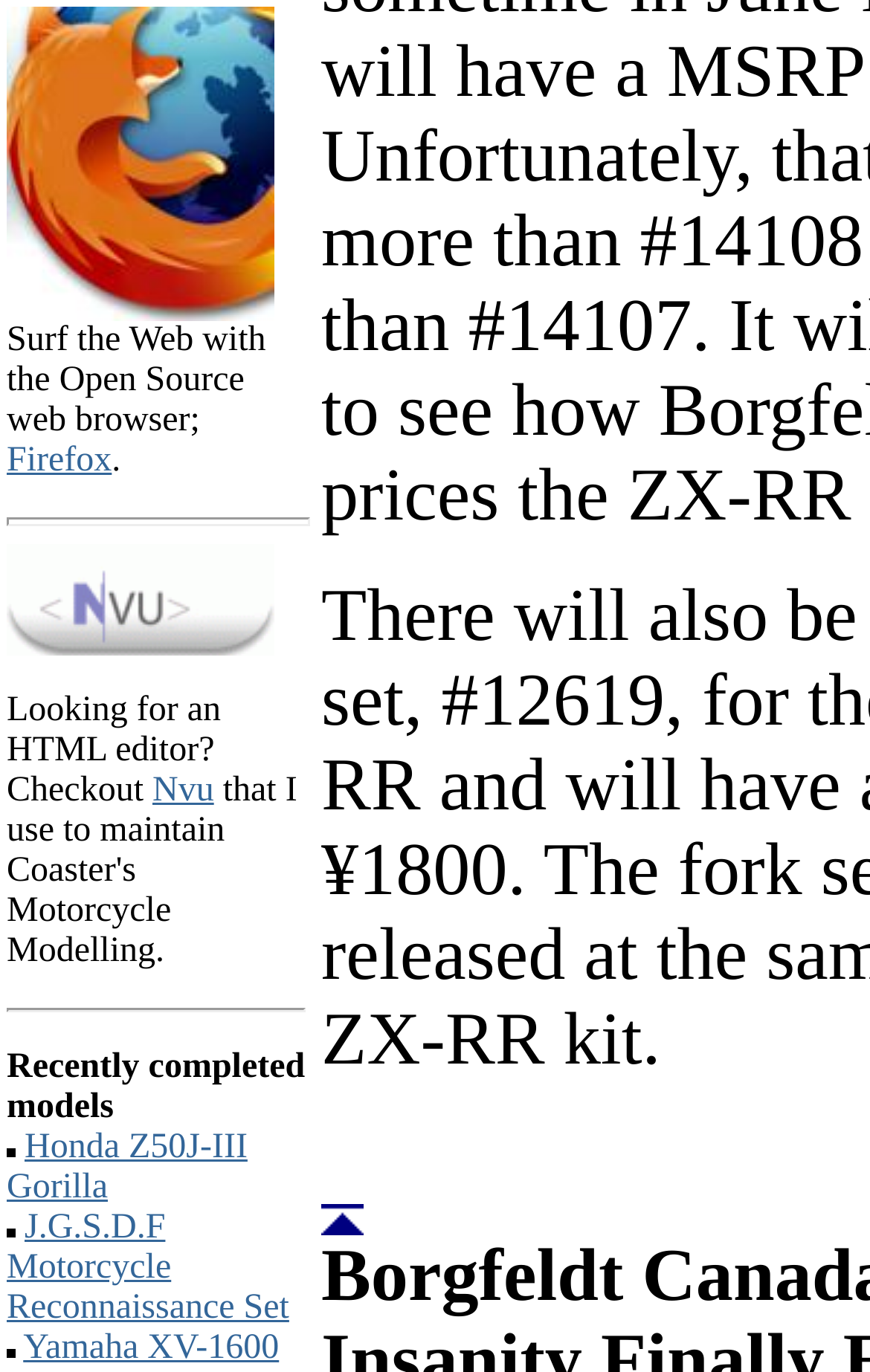Using the information from the screenshot, answer the following question thoroughly:
What separates the sections of the webpage?

There are horizontal separators with no text or images, which separate the sections of the webpage, including the sections for Firefox, Nvu, and the recently completed models.